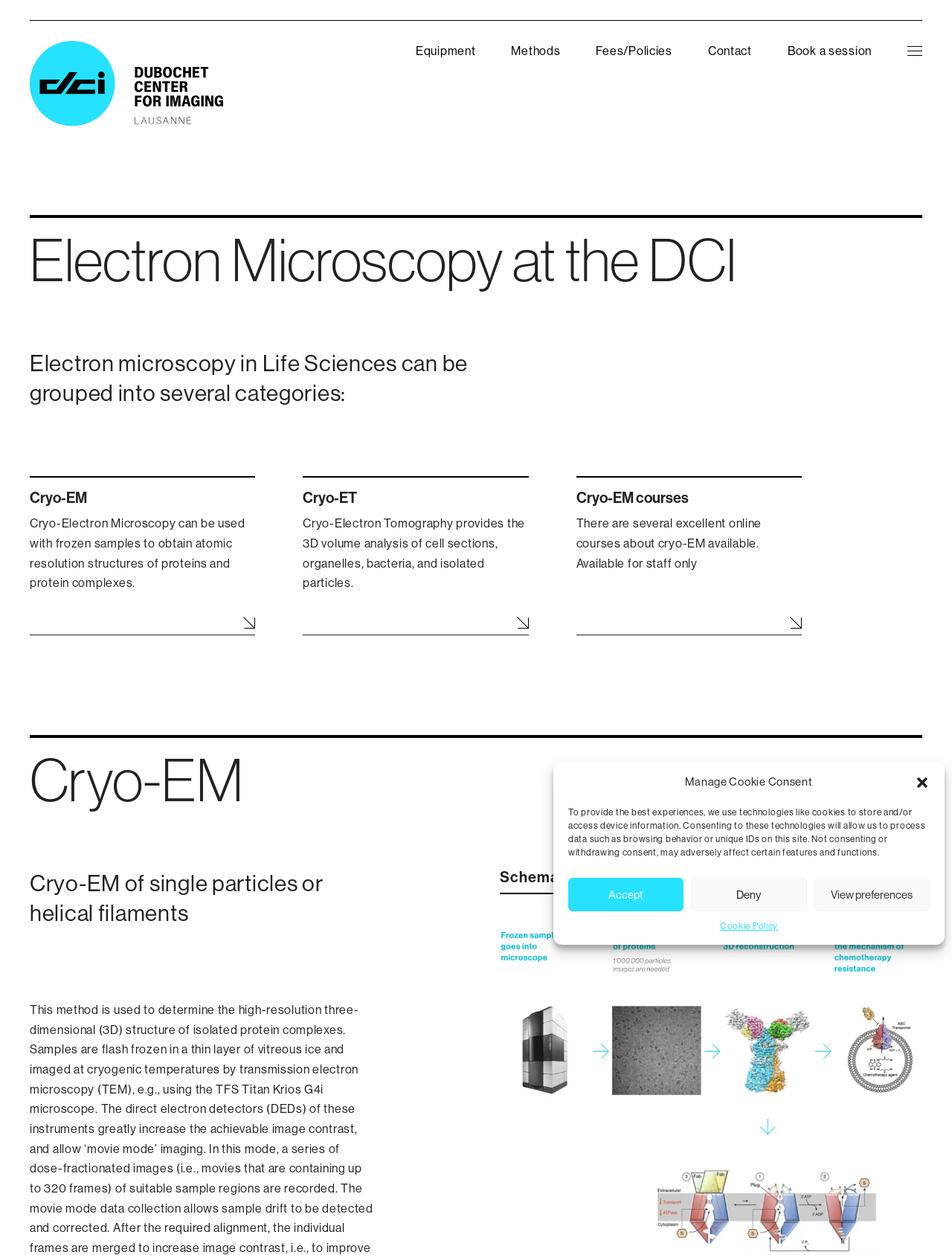Is Cryo-EM courses available for everyone?
Use the image to answer the question with a single word or phrase.

No